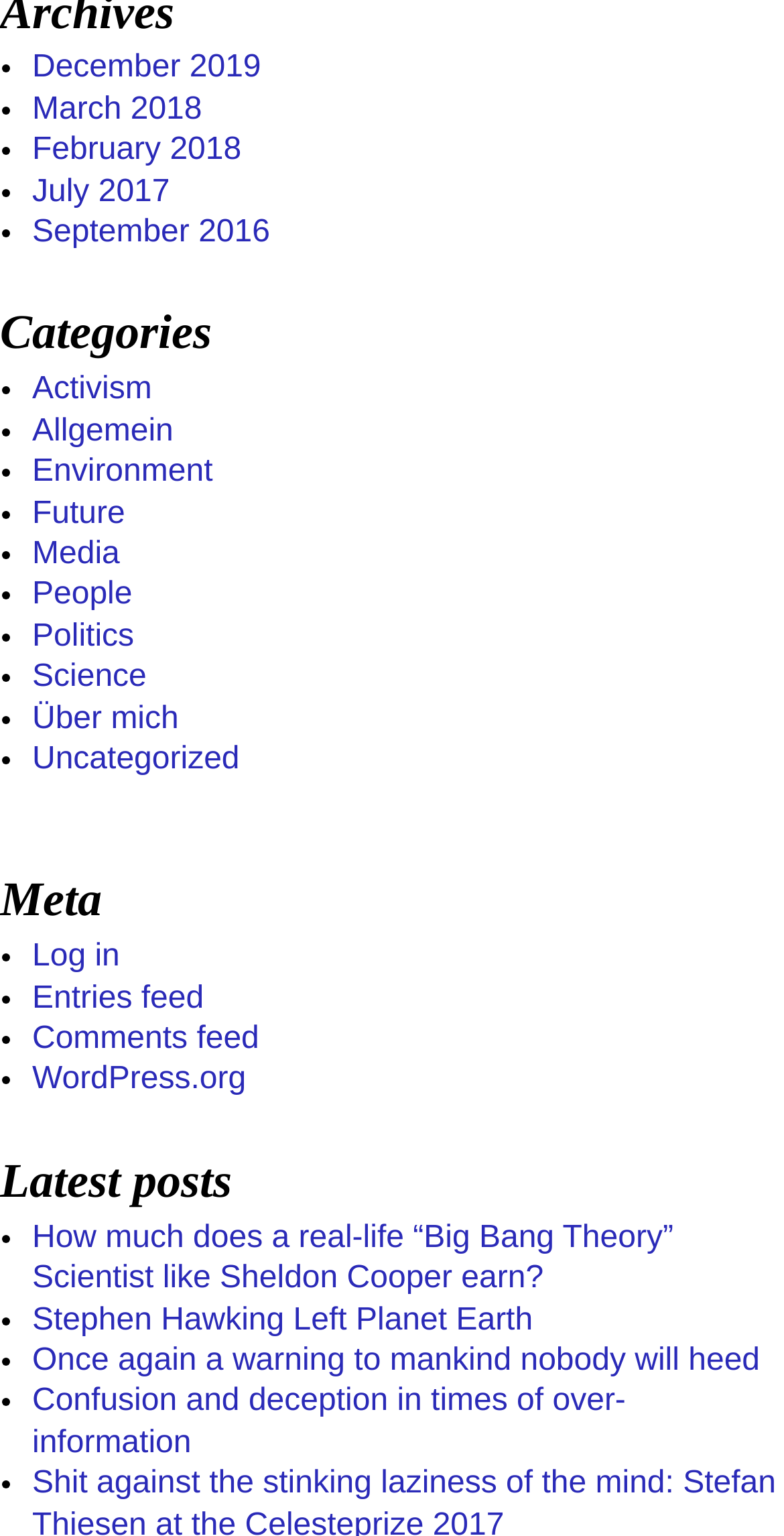What is the latest post?
Based on the content of the image, thoroughly explain and answer the question.

I looked at the 'Latest posts' section and found the first link, which is the latest post, and its title is 'How much does a real-life “Big Bang Theory” Scientist like Sheldon Cooper earn?'.